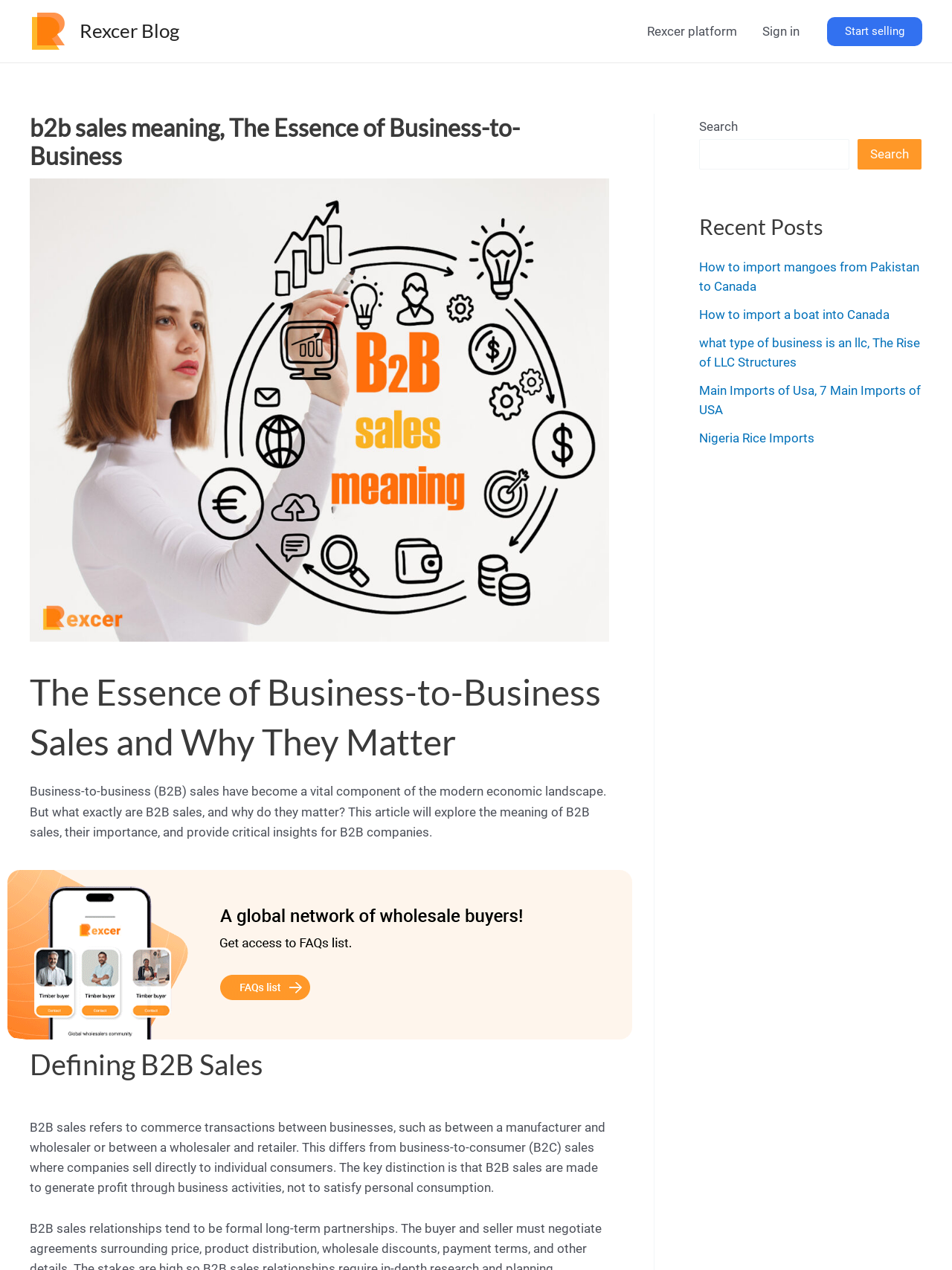How many recent posts are listed on this webpage?
Provide a well-explained and detailed answer to the question.

In the 'Recent Posts' section, there are five links to different articles, namely 'How to import mangoes from Pakistan to Canada', 'How to import a boat into Canada', 'what type of business is an llc, The Rise of LLC Structures', 'Main Imports of Usa, 7 Main Imports of USA', and 'Nigeria Rice Imports'.